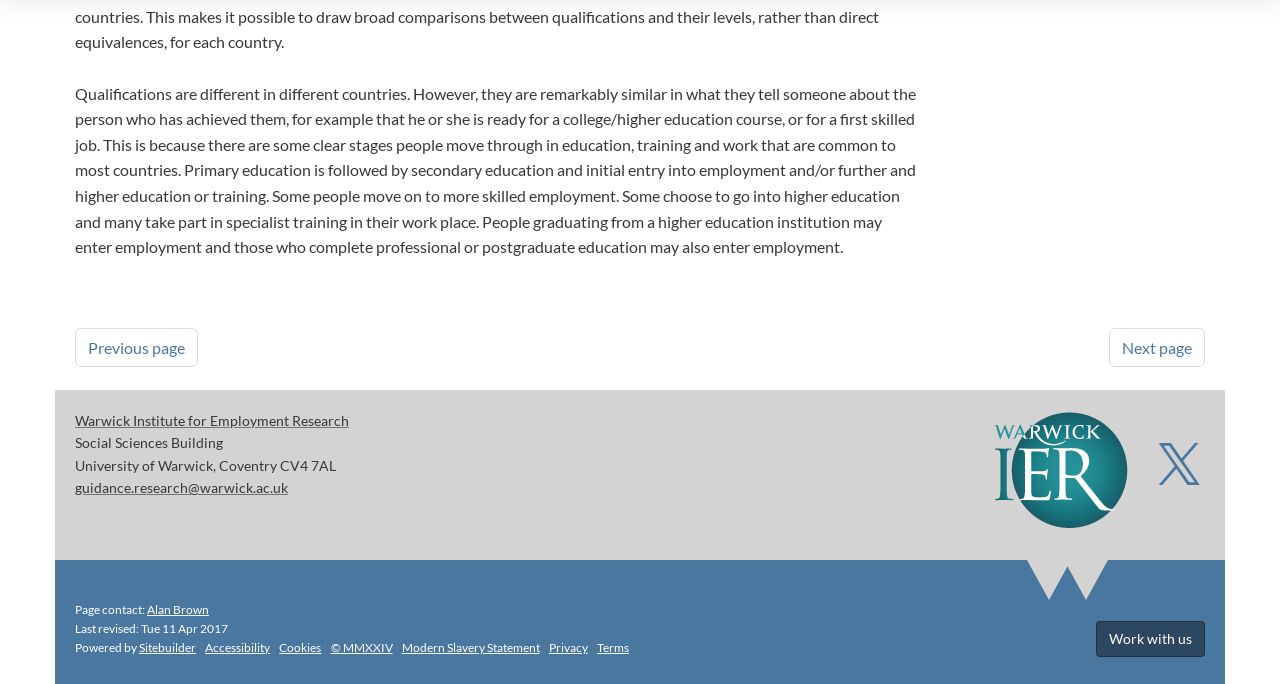What is the link to the Twitter page of the Warwick Institute for Employment Research?
Provide a one-word or short-phrase answer based on the image.

Twitter